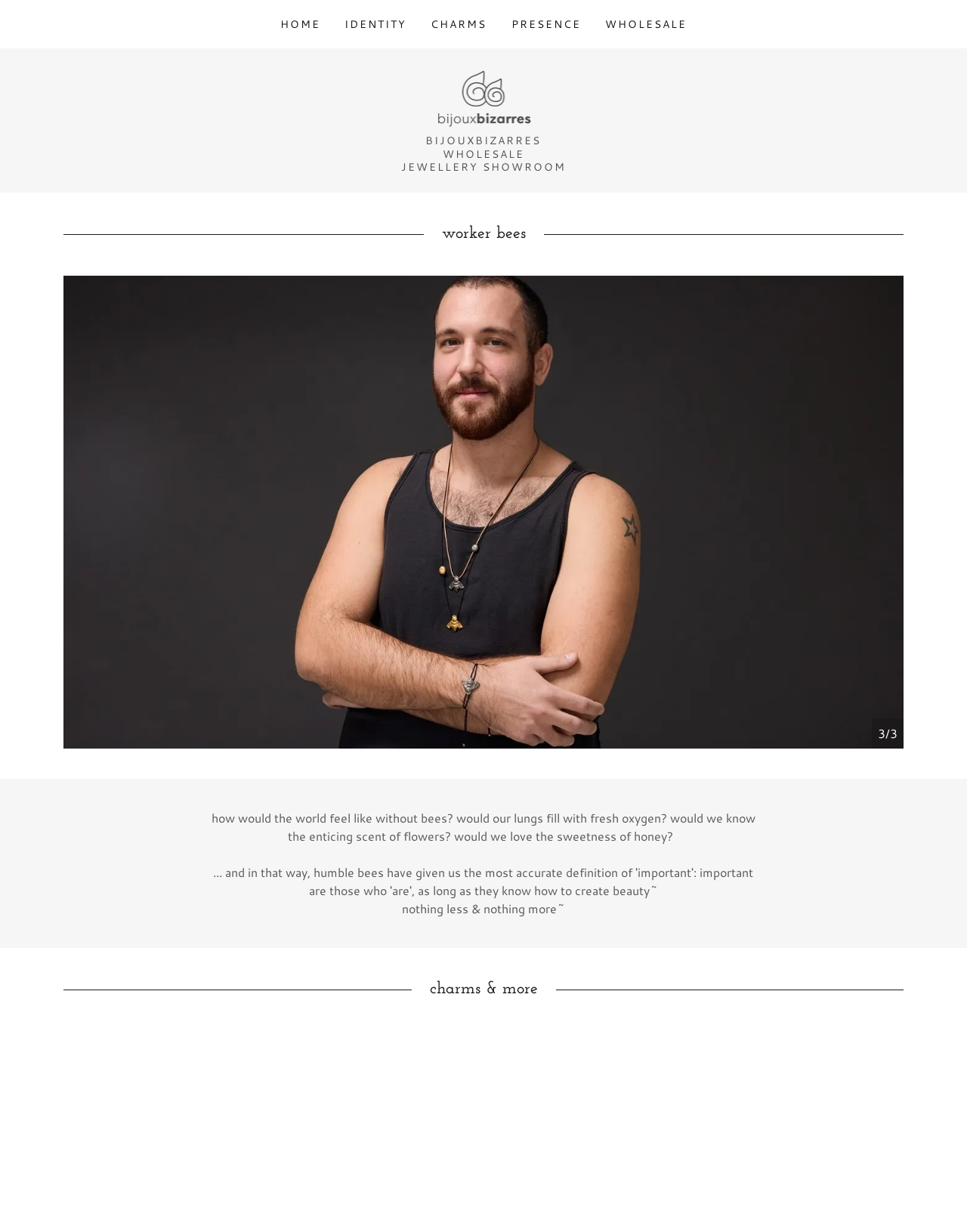How many images are there on the webpage?
Using the information from the image, answer the question thoroughly.

There are 4 images on the webpage, including the logo 'bizouxbizarres', an image below the heading 'worker bees', and two images on the buttons at the top and bottom of the webpage.